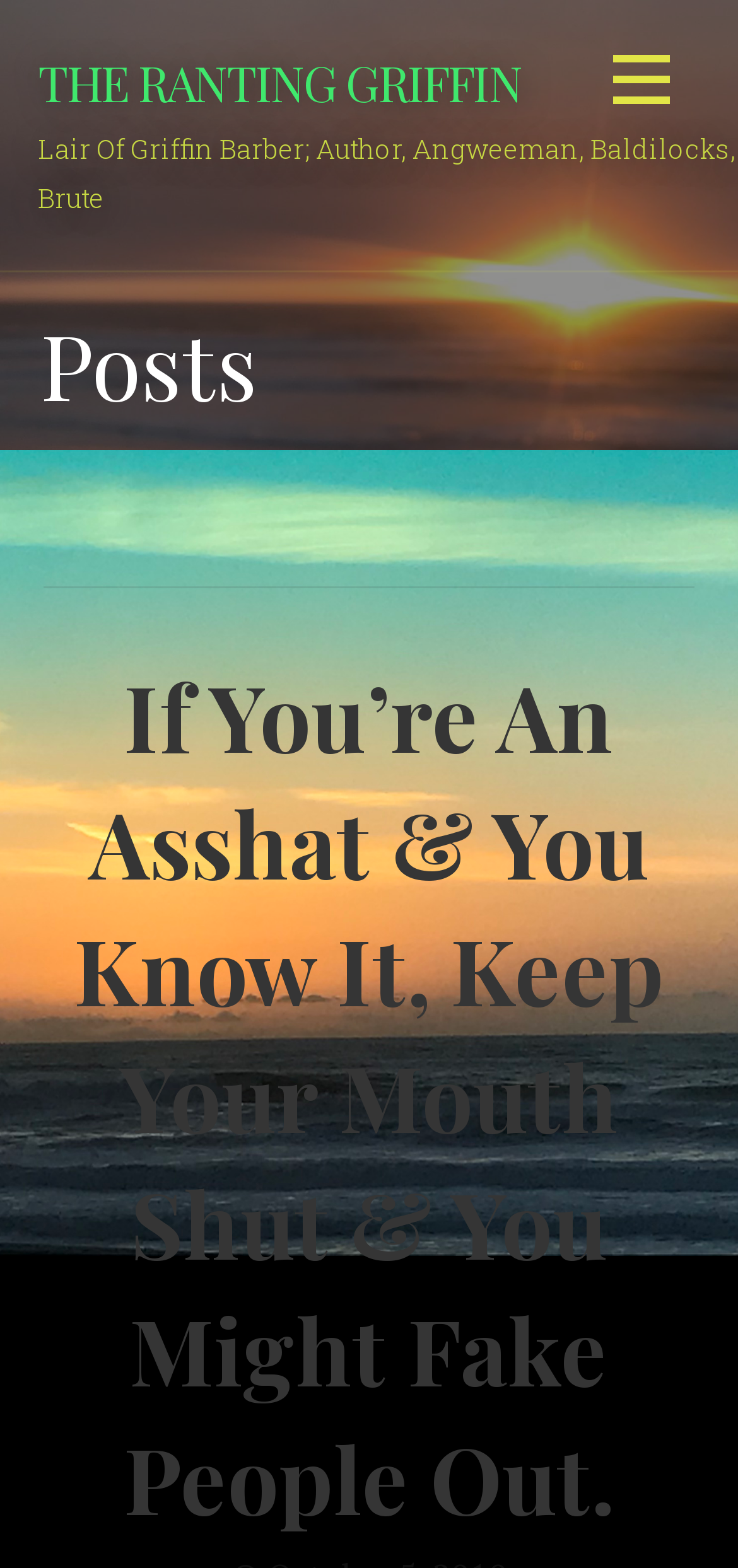Please specify the bounding box coordinates in the format (top-left x, top-left y, bottom-right x, bottom-right y), with values ranging from 0 to 1. Identify the bounding box for the UI component described as follows: The Ranting Griffin

[0.051, 0.031, 0.706, 0.072]